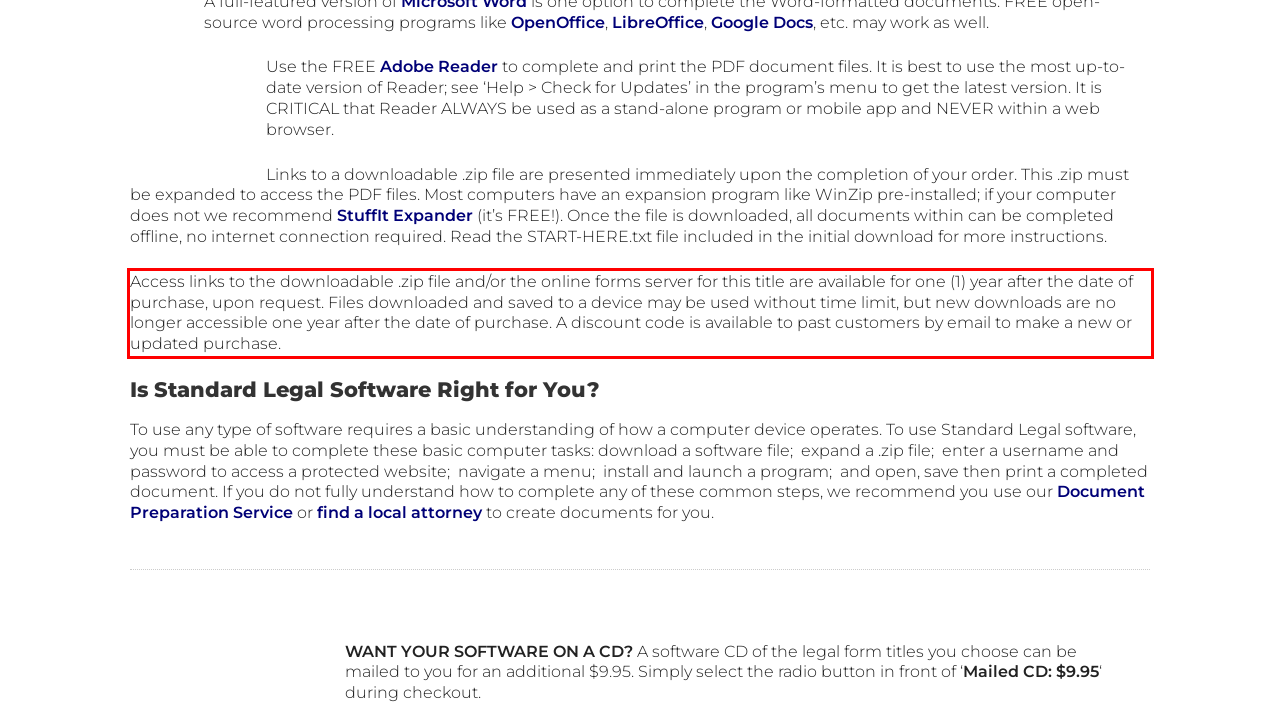Identify and transcribe the text content enclosed by the red bounding box in the given screenshot.

Access links to the downloadable .zip file and/or the online forms server for this title are available for one (1) year after the date of purchase, upon request. Files downloaded and saved to a device may be used without time limit, but new downloads are no longer accessible one year after the date of purchase. A discount code is available to past customers by email to make a new or updated purchase.